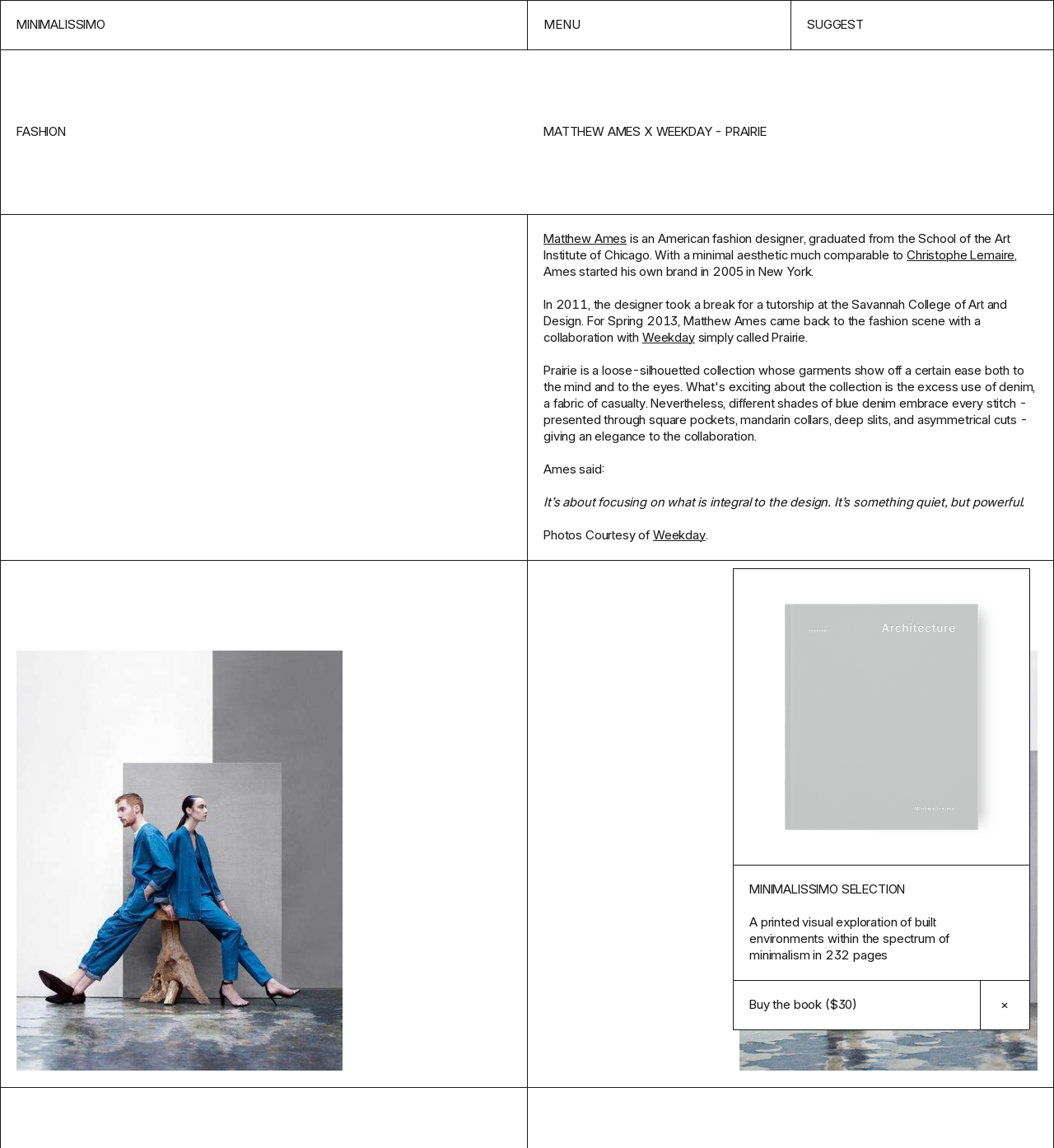Could you specify the bounding box coordinates for the clickable section to complete the following instruction: "view Matthew Ames' profile"?

[0.516, 0.201, 0.595, 0.214]